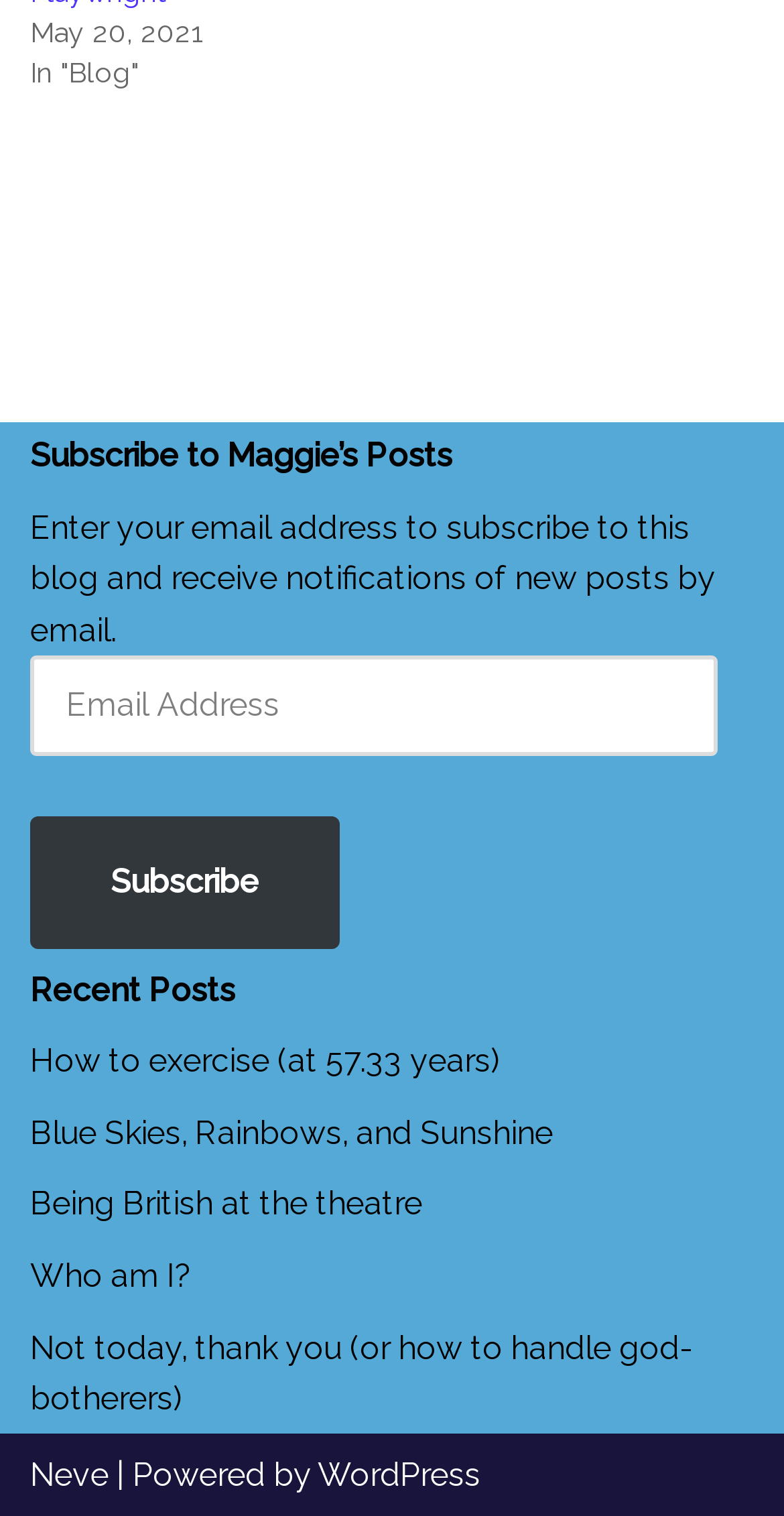Please reply with a single word or brief phrase to the question: 
How many recent posts are listed?

5